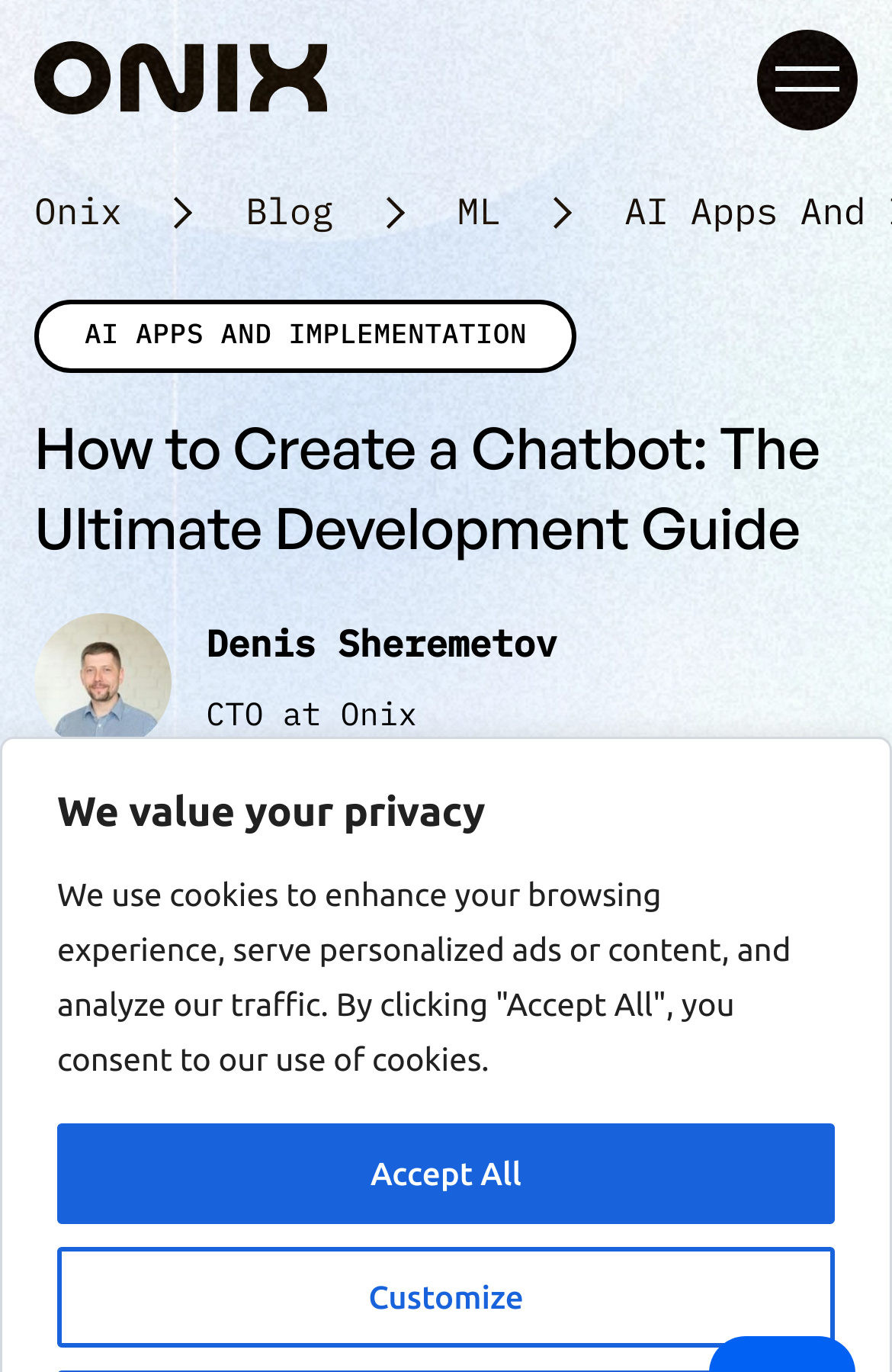Find the bounding box coordinates of the clickable element required to execute the following instruction: "View the executor's photo". Provide the coordinates as four float numbers between 0 and 1, i.e., [left, top, right, bottom].

[0.038, 0.447, 0.192, 0.552]